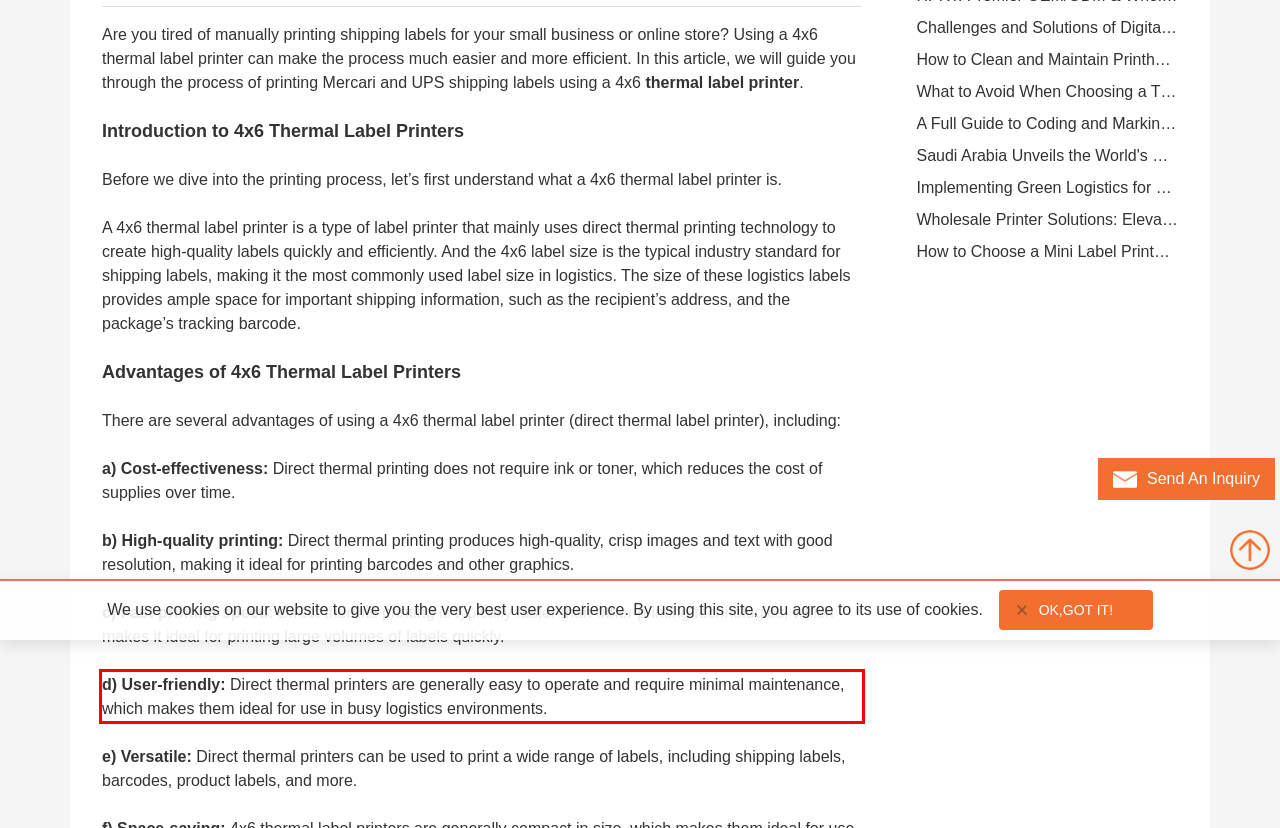The screenshot provided shows a webpage with a red bounding box. Apply OCR to the text within this red bounding box and provide the extracted content.

d) User-friendly: Direct thermal printers are generally easy to operate and require minimal maintenance, which makes them ideal for use in busy logistics environments.